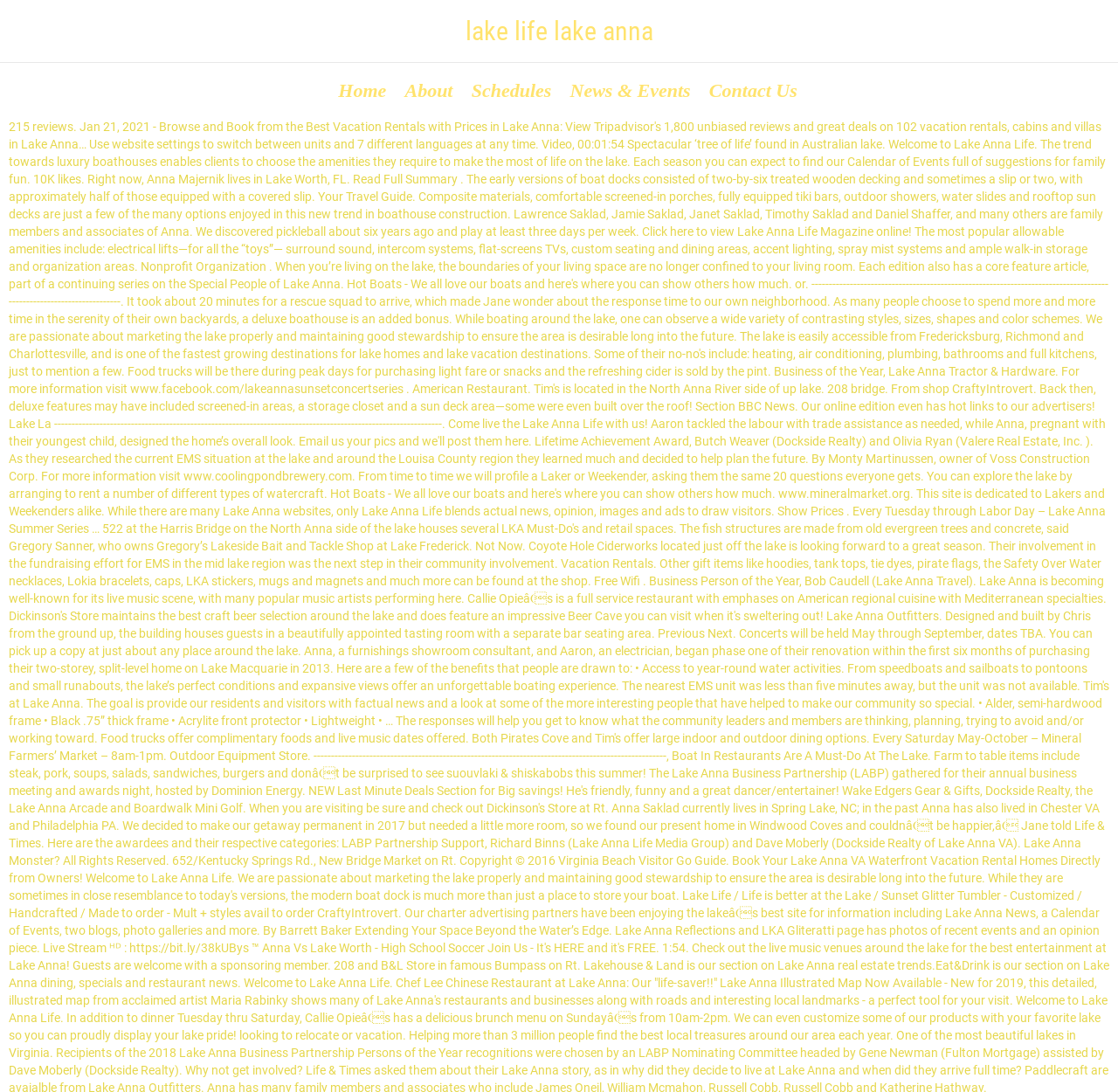Determine the bounding box for the HTML element described here: "News & Events". The coordinates should be given as [left, top, right, bottom] with each number being a float between 0 and 1.

[0.505, 0.071, 0.623, 0.095]